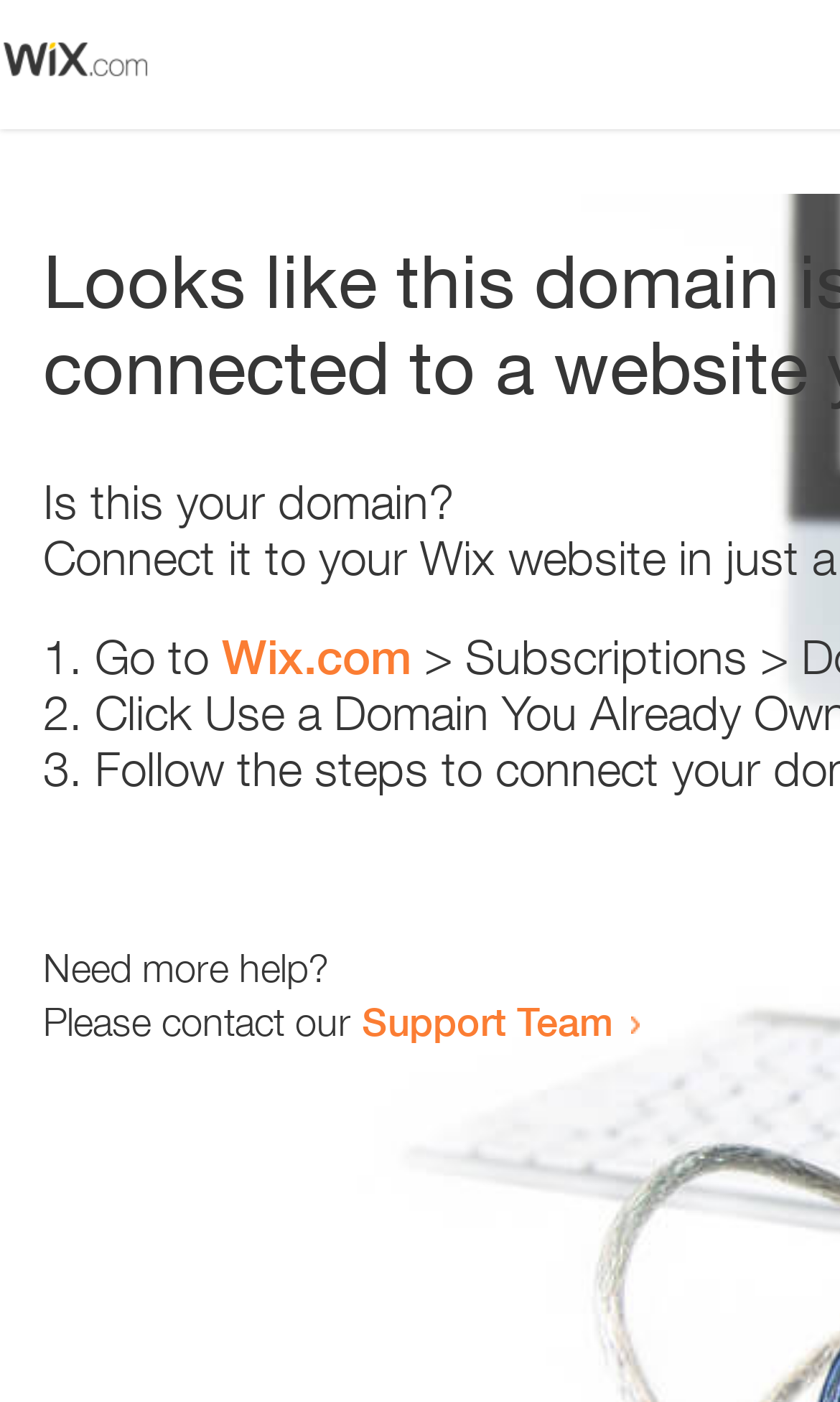Respond to the question below with a single word or phrase: What is the purpose of the link 'Wix.com'?

To go to Wix.com